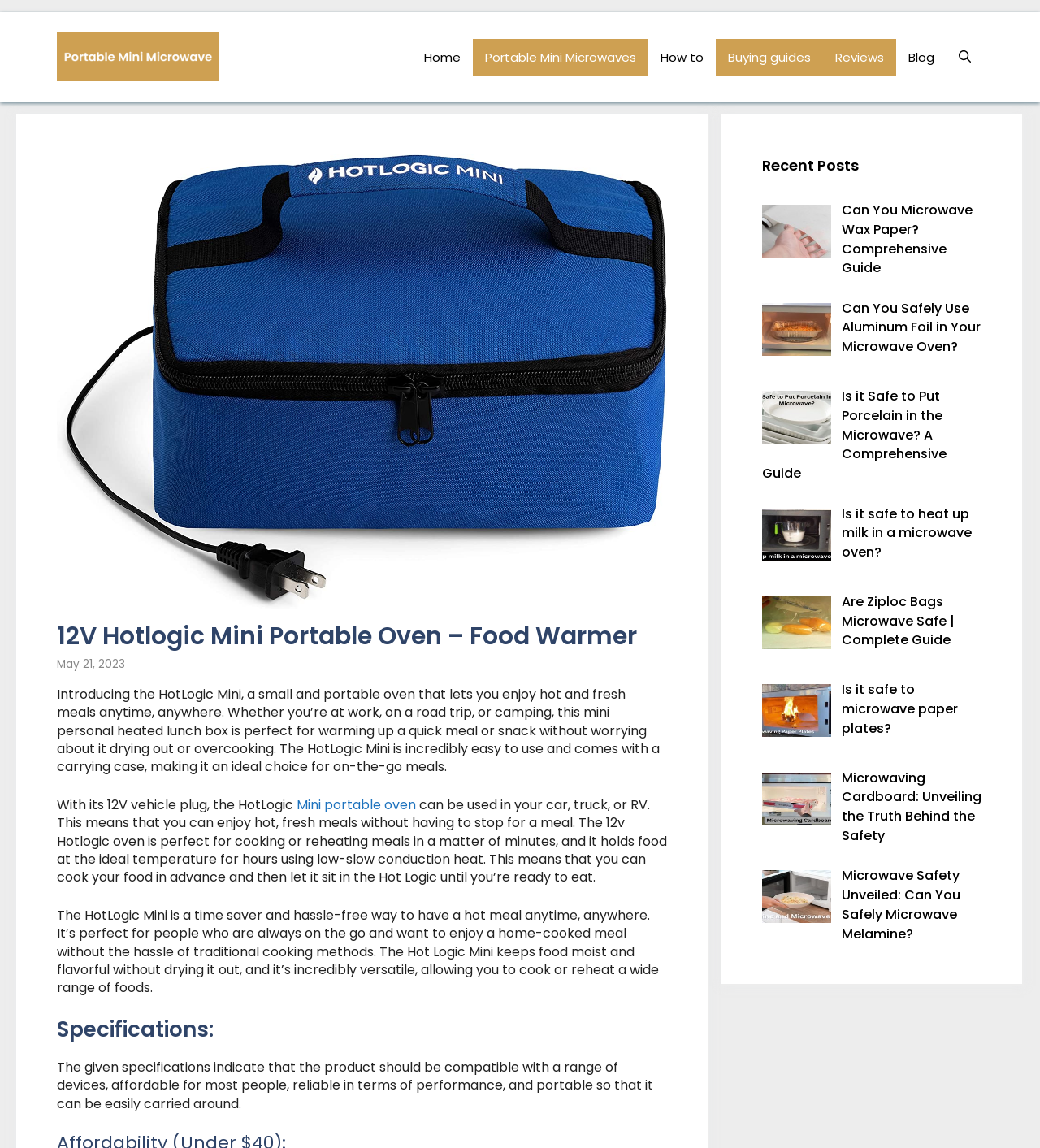Based on the element description "Get in touch", predict the bounding box coordinates of the UI element.

None